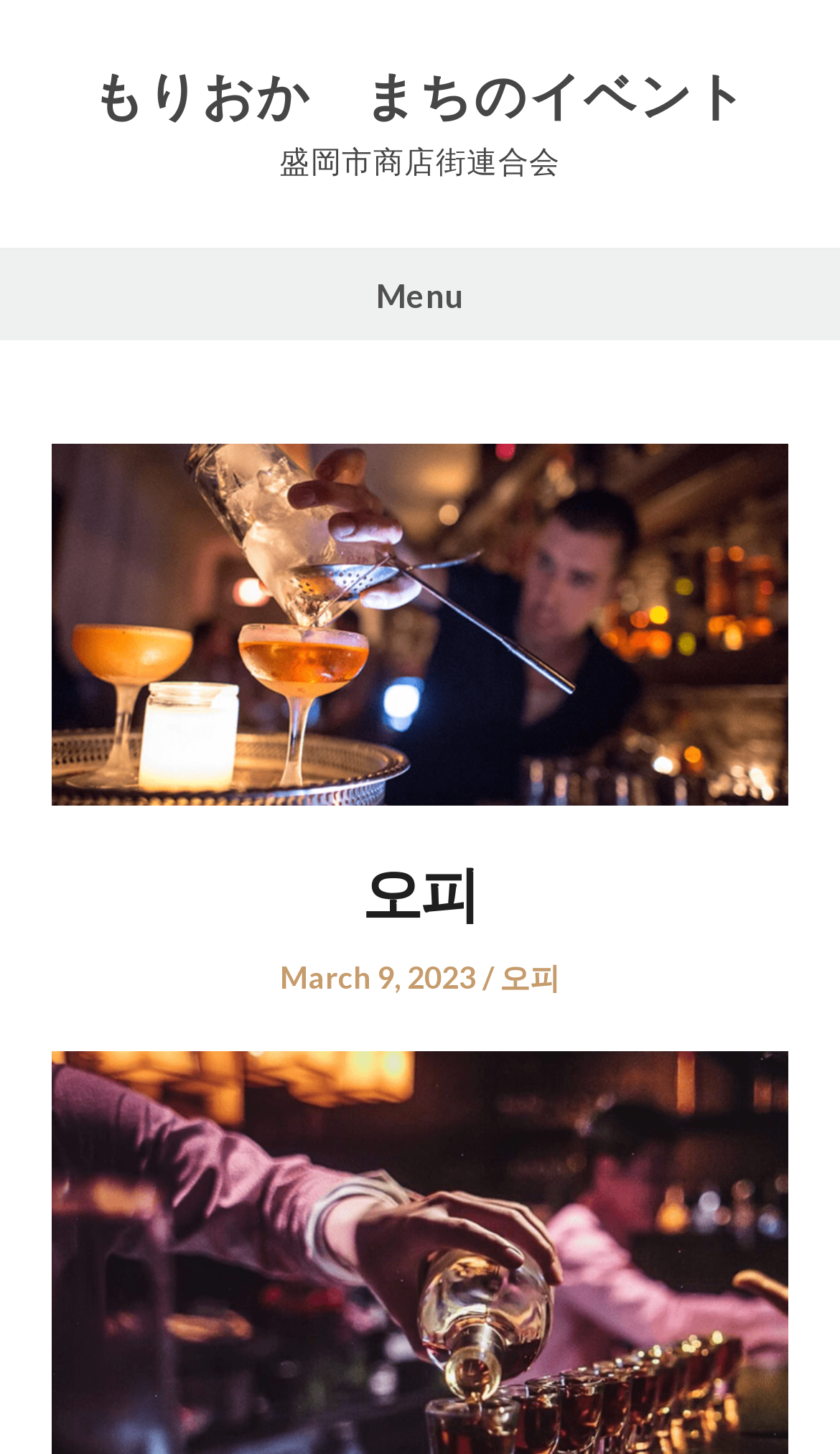Give a one-word or one-phrase response to the question: 
What is the category of the post?

오피